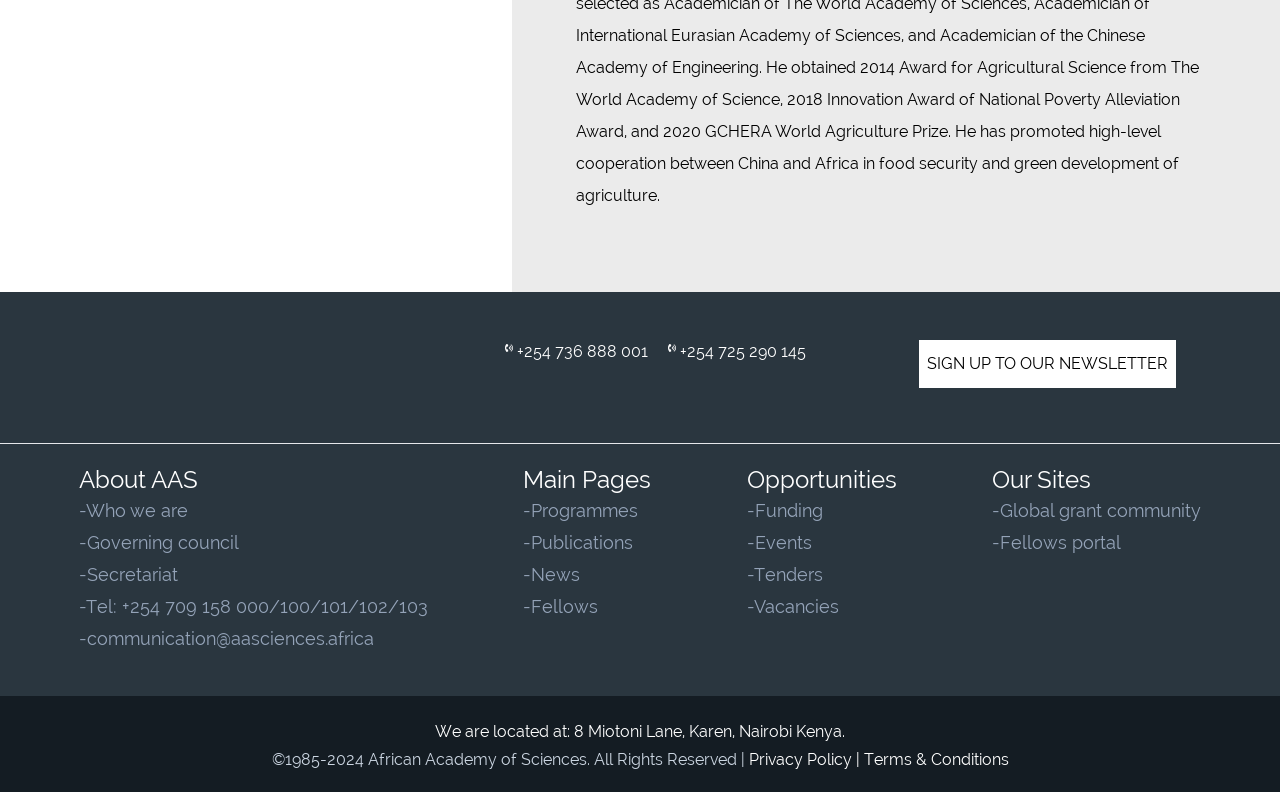What is the phone number to contact for newsletter?
Based on the visual details in the image, please answer the question thoroughly.

The phone number to contact for newsletter can be found at the top of the webpage, next to the 'SIGN UP TO OUR NEWSLETTER' link.